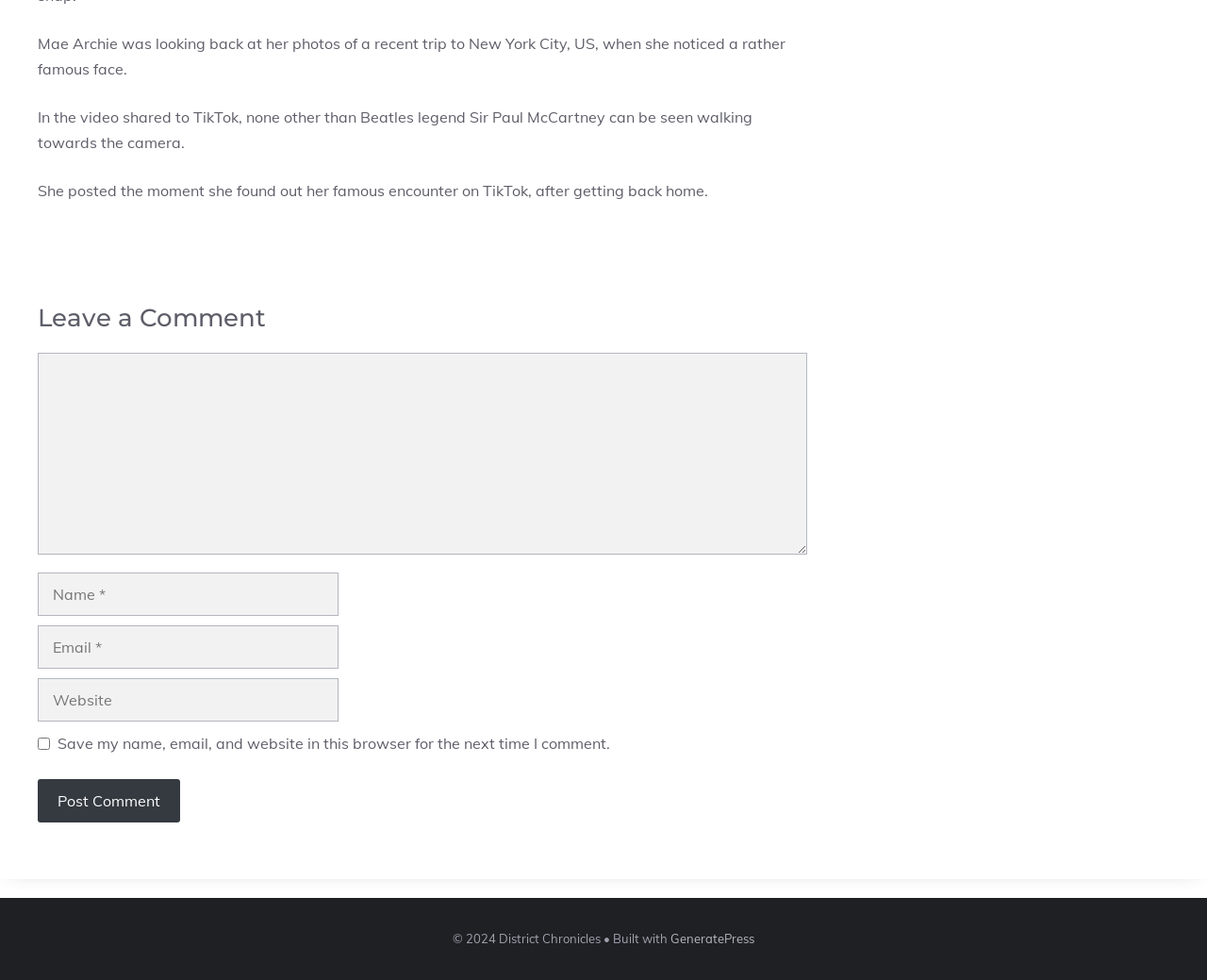Locate and provide the bounding box coordinates for the HTML element that matches this description: "parent_node: Comment name="url" placeholder="Website"".

[0.031, 0.692, 0.28, 0.736]